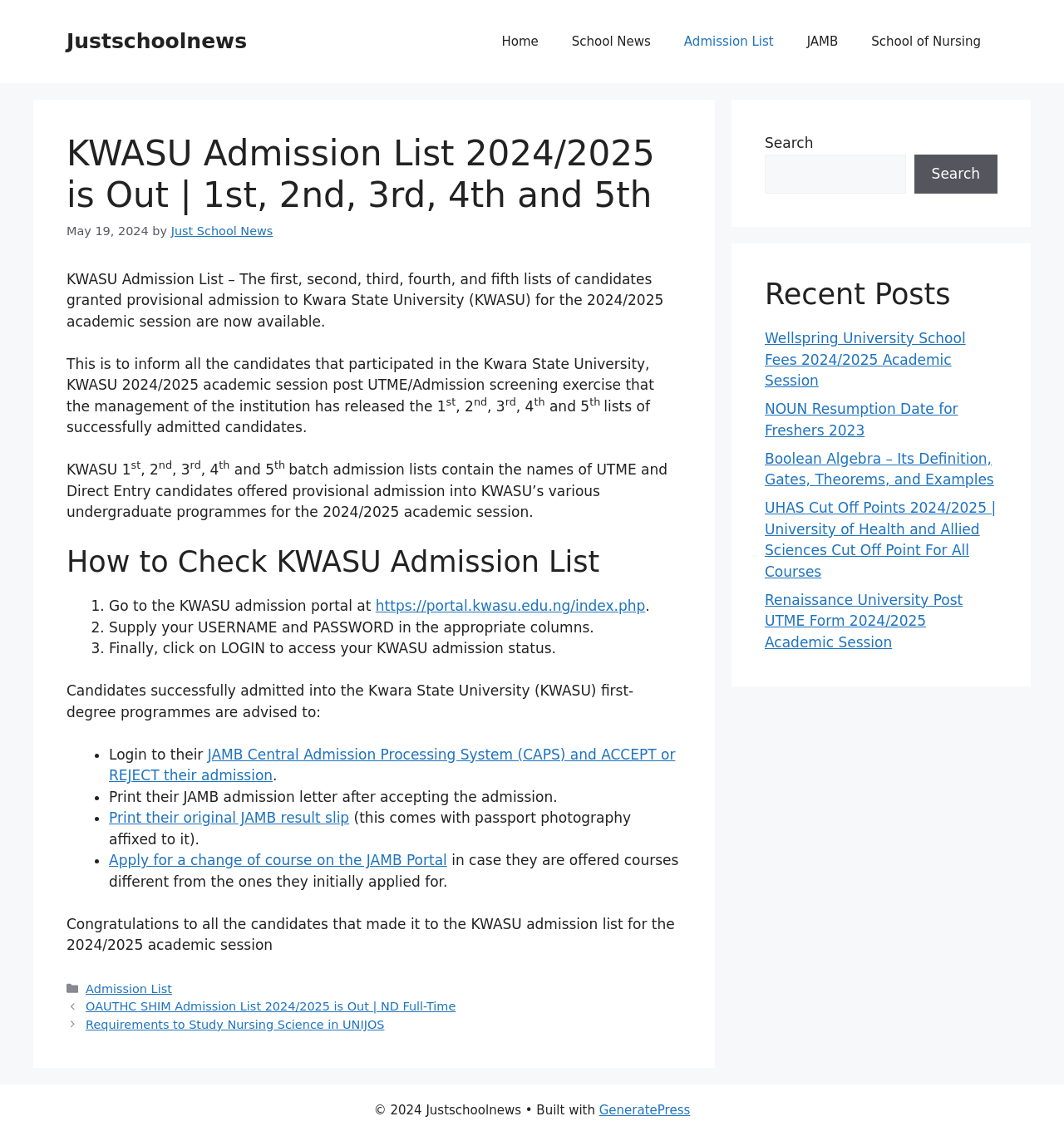Please locate the bounding box coordinates of the element that should be clicked to complete the given instruction: "Visit the 'https://portal.kwasu.edu.ng/index.php' link".

[0.353, 0.526, 0.607, 0.541]